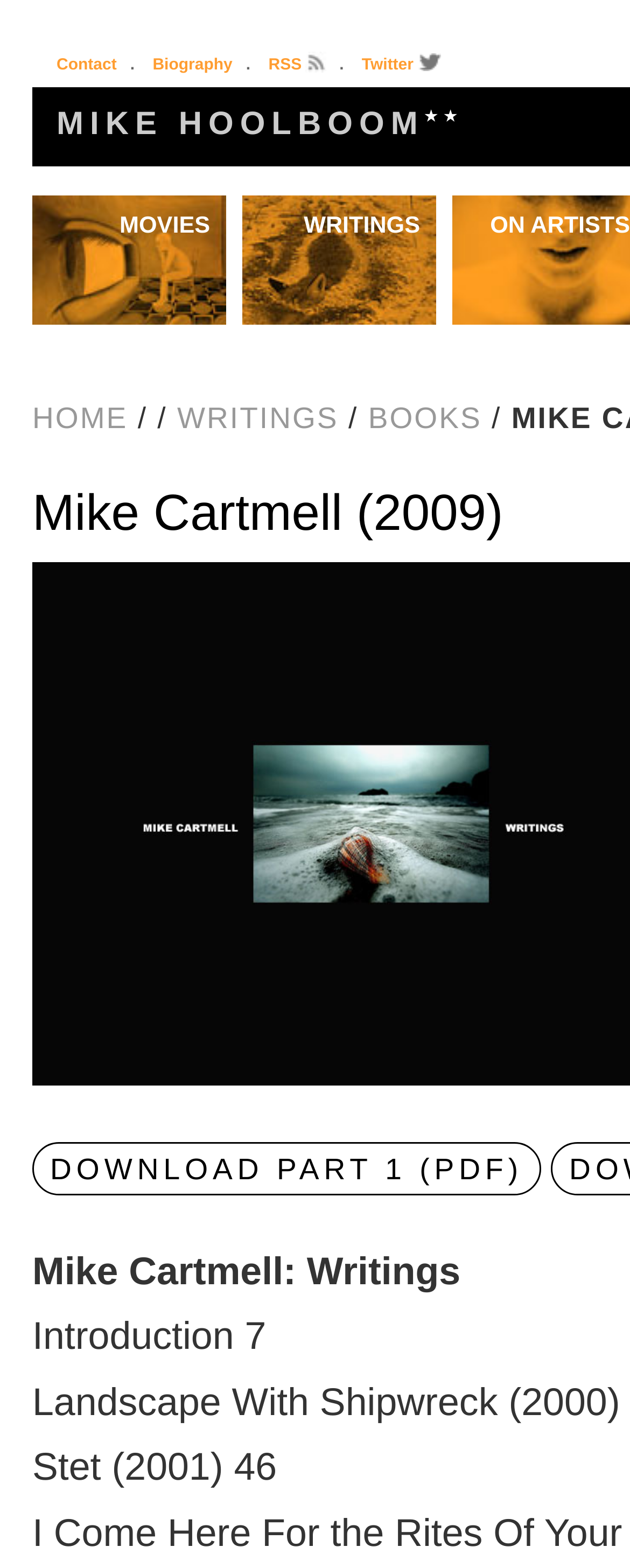Offer a meticulous description of the webpage's structure and content.

The webpage is about Mike Cartmell and Mike Hoolboom. At the top, there are five links: "Contact", "Biography", "RSS", and "Twitter", separated by small gaps. Below these links, there is a prominent link "MIKE HOOLBOOM★★" that spans almost the entire width of the page.

On the left side, there is a link "Skip to content" followed by two main links: "MOVIES" and "WRITINGS". The "WRITINGS" link is repeated below, accompanied by two other links: "HOME" and "BOOKS", with forward slashes separating them.

The main content of the page is focused on Mike Cartmell's writings. There is a link to download a PDF file, "DOWNLOAD PART 1 (PDF)". Below this link, there are three blocks of text: "Mike Cartmell: Writings", "Introduction 7", and "Stet (2001) 46", which appear to be headings or titles of written works.